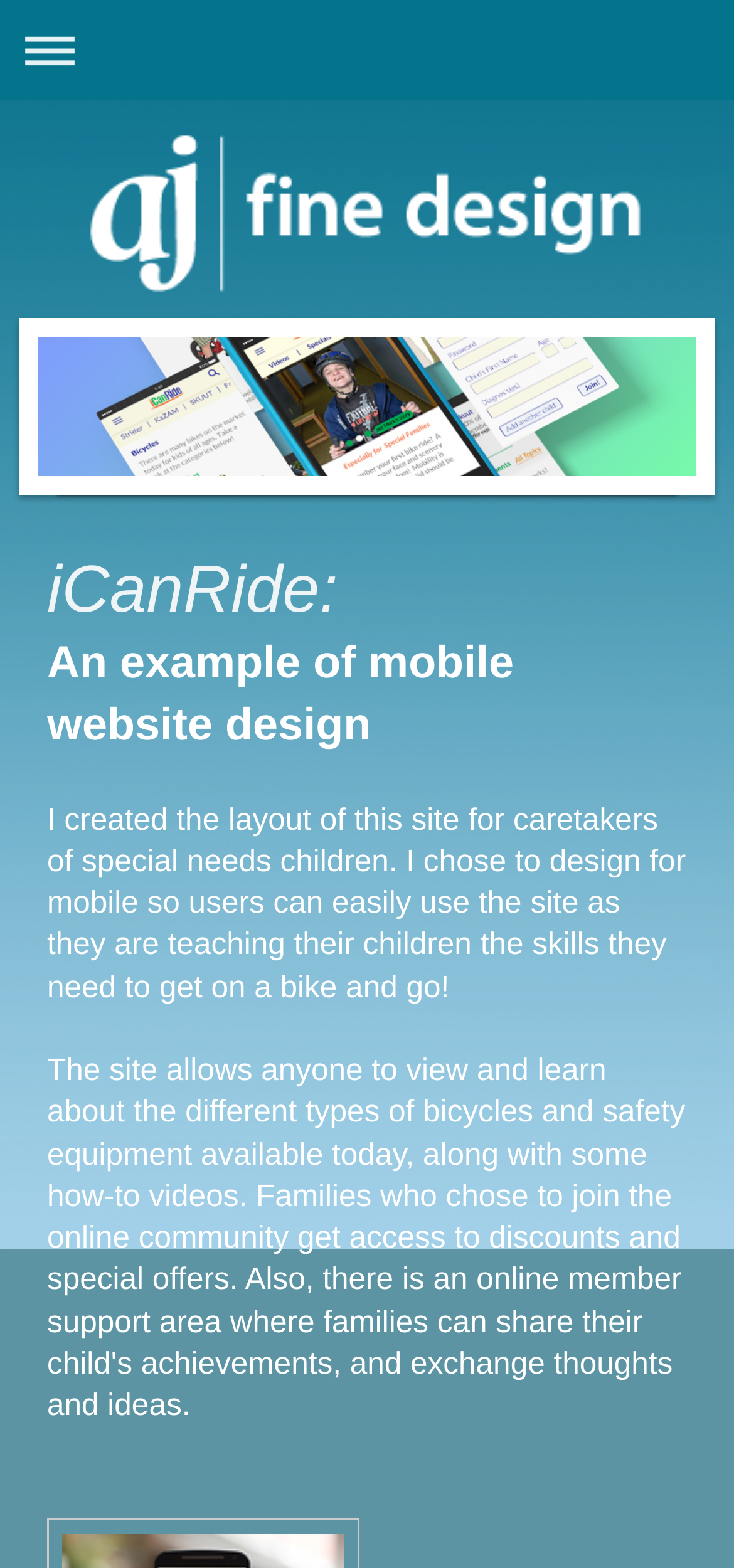Respond with a single word or phrase to the following question:
What is the main design consideration for this website?

Mobile usability